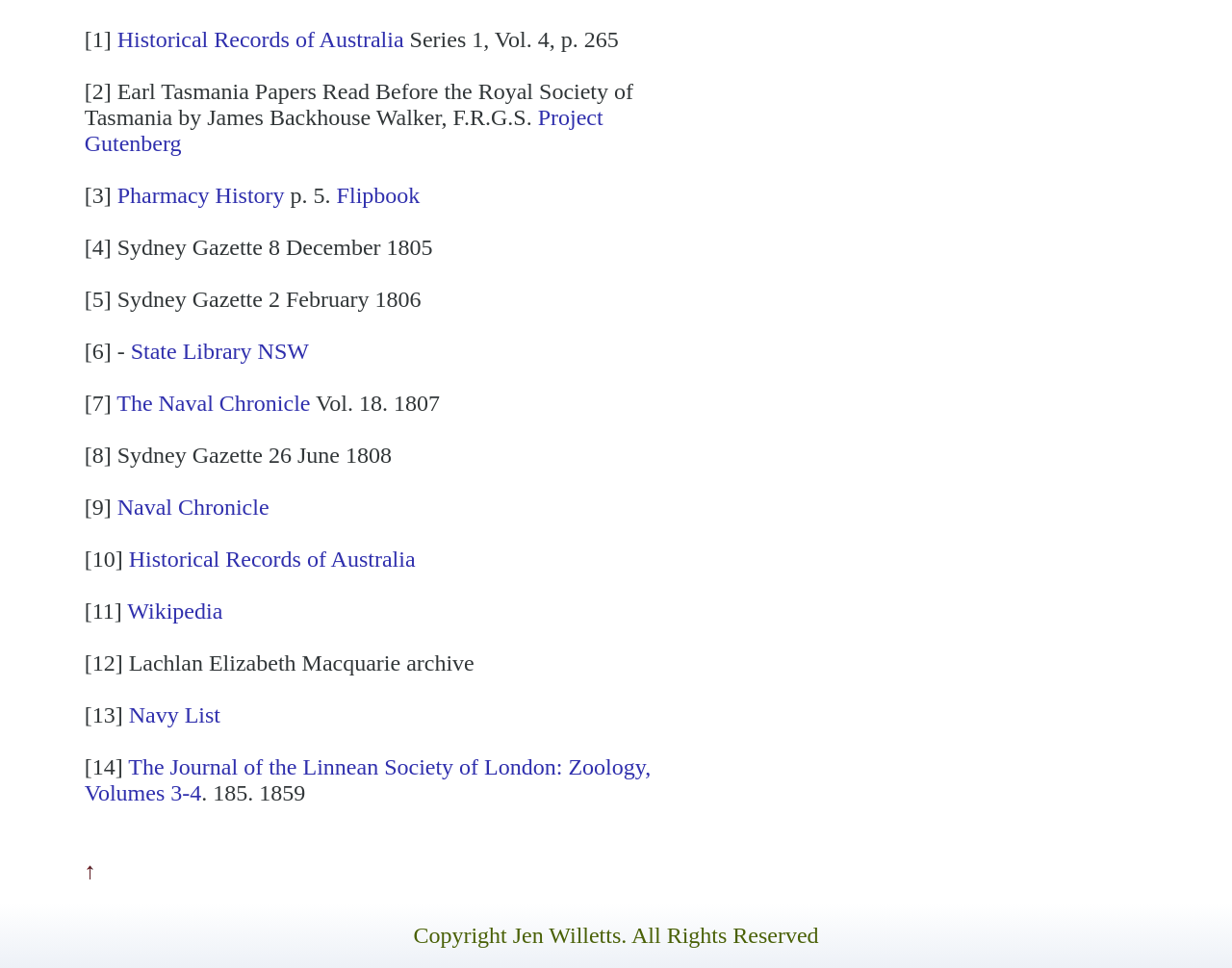Please provide a comprehensive response to the question below by analyzing the image: 
What is the purpose of the '[1]', '[2]', etc. labels?

The labels '[1]', '[2]', etc. are likely used for indexing or referencing purposes, as they are accompanied by links and texts that provide more information about specific historical records or documents.